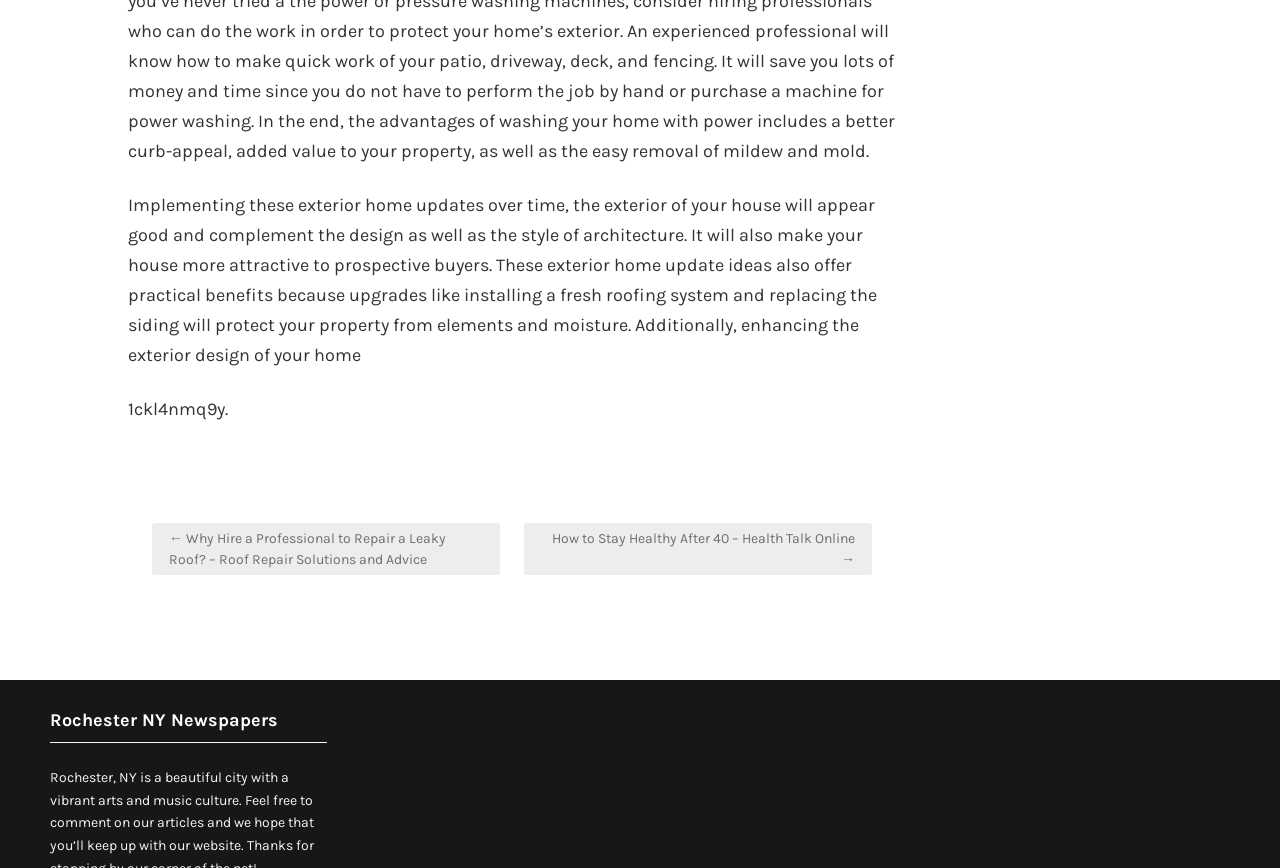How many navigation links are there?
Please provide a detailed and comprehensive answer to the question.

There are two navigation links, '← Why Hire a Professional to Repair a Leaky Roof? – Roof Repair Solutions and Advice' and 'How to Stay Healthy After 40 – Health Talk Online →', which are part of the post navigation section.